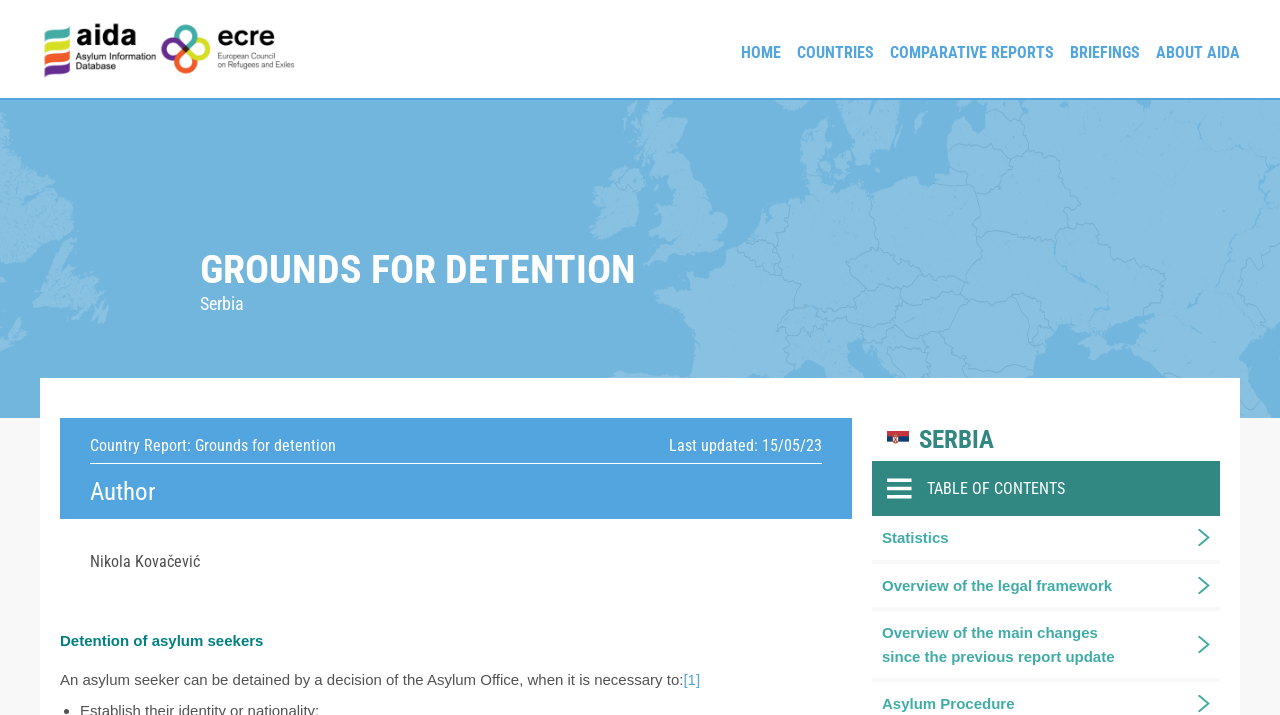What is the title of the section below the 'GROUNDS FOR DETENTION' heading?
Based on the image, provide your answer in one word or phrase.

TABLE OF CONTENTS